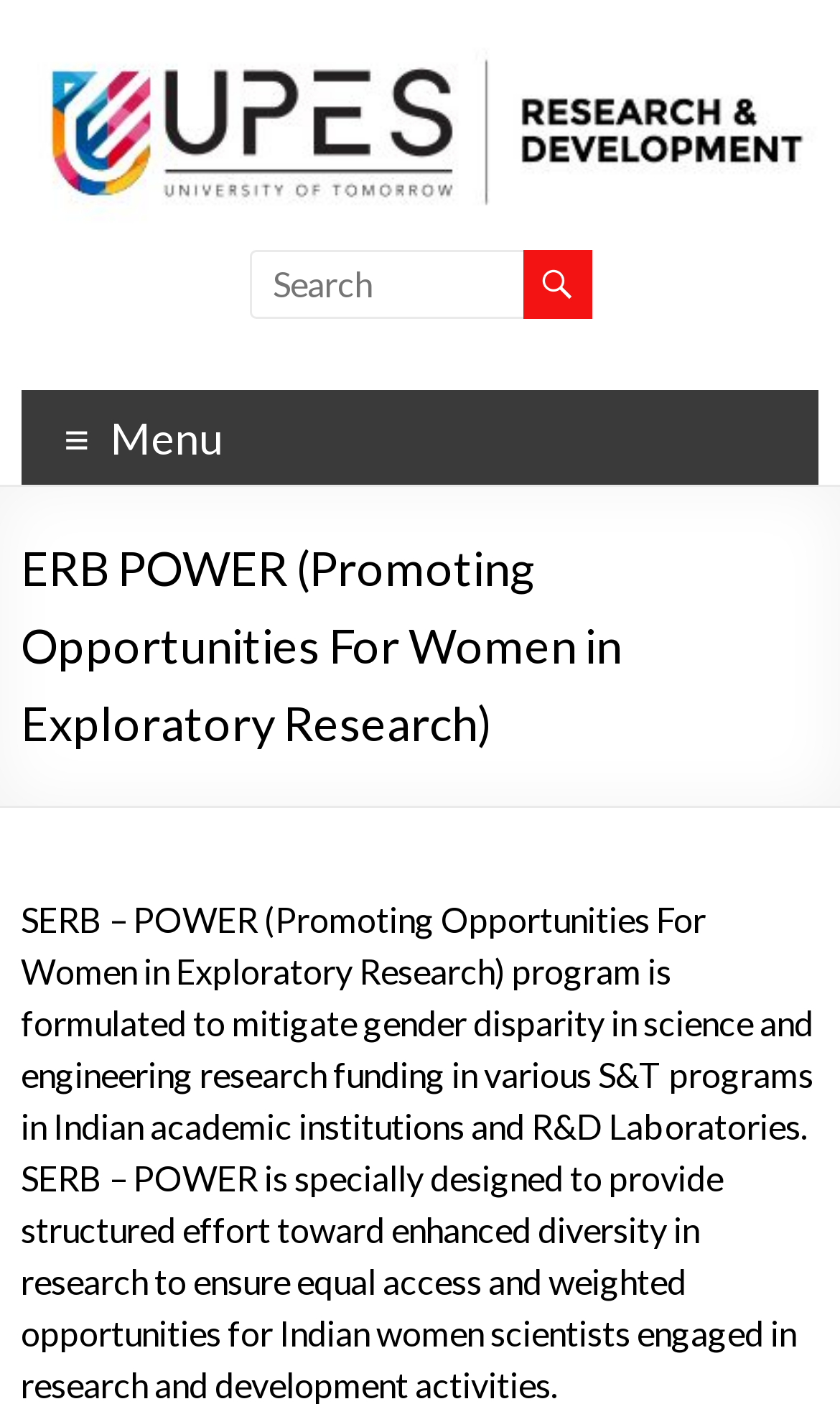Answer the following query concisely with a single word or phrase:
What is the text next to the search button?

Search